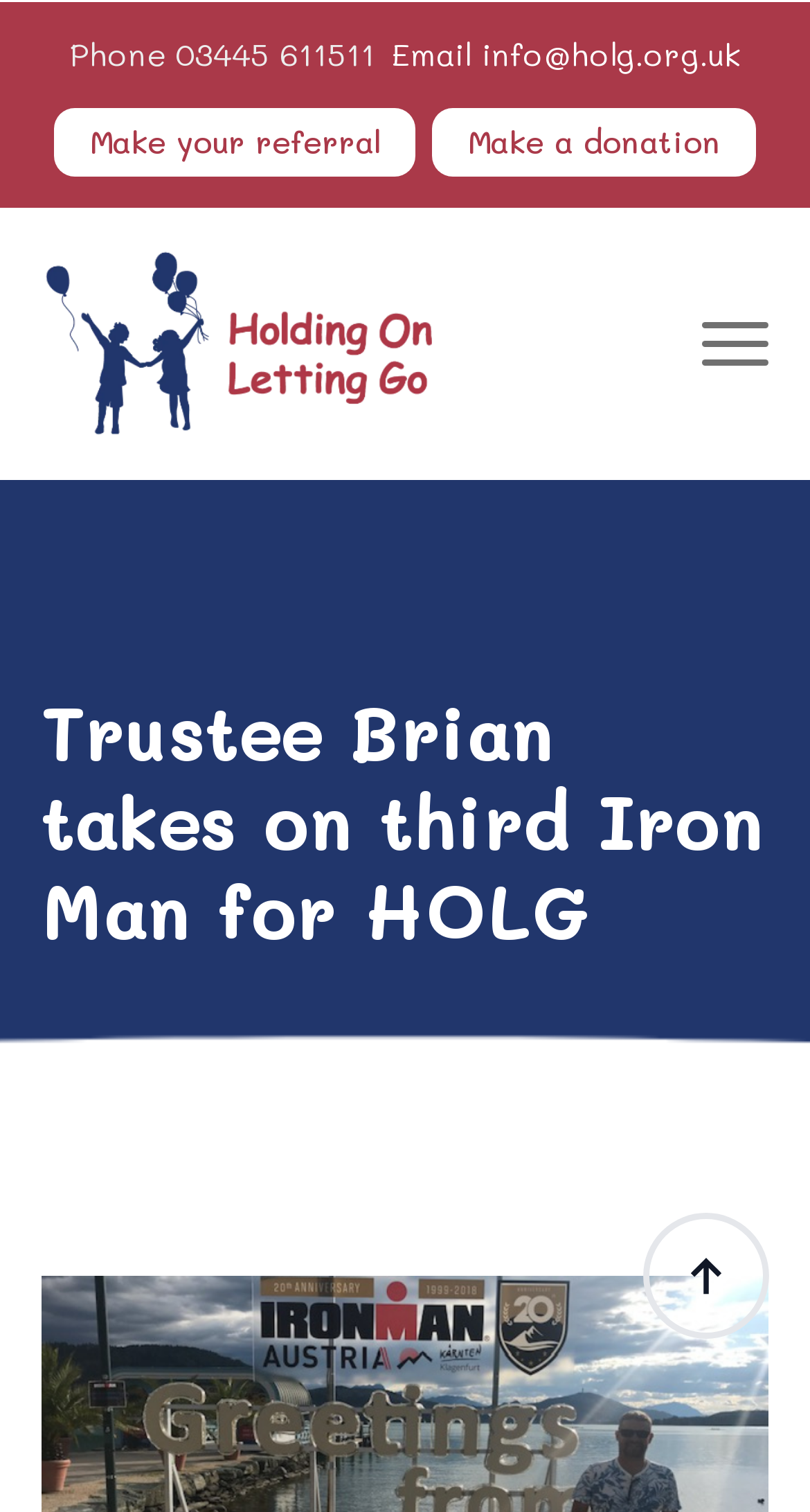Use a single word or phrase to answer the question: 
What is the purpose of the button at the bottom?

Back to top